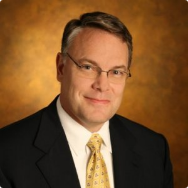Give a comprehensive caption that covers the entire image content.

The image features Christopher Ryan, who holds the position of Vice President of Strategic Advisory Services at ADP. With over two decades of experience, he is a seasoned executive in the fields of human capital, health benefits, and population health. Alongside his professional title, Ryan is recognized for his expertise in human capital management, healthcare consumerism, health policy, talent management, and succession planning. The backdrop of the image adds a professional tone, complementing his formal attire that suggests authority and leadership in his industry.